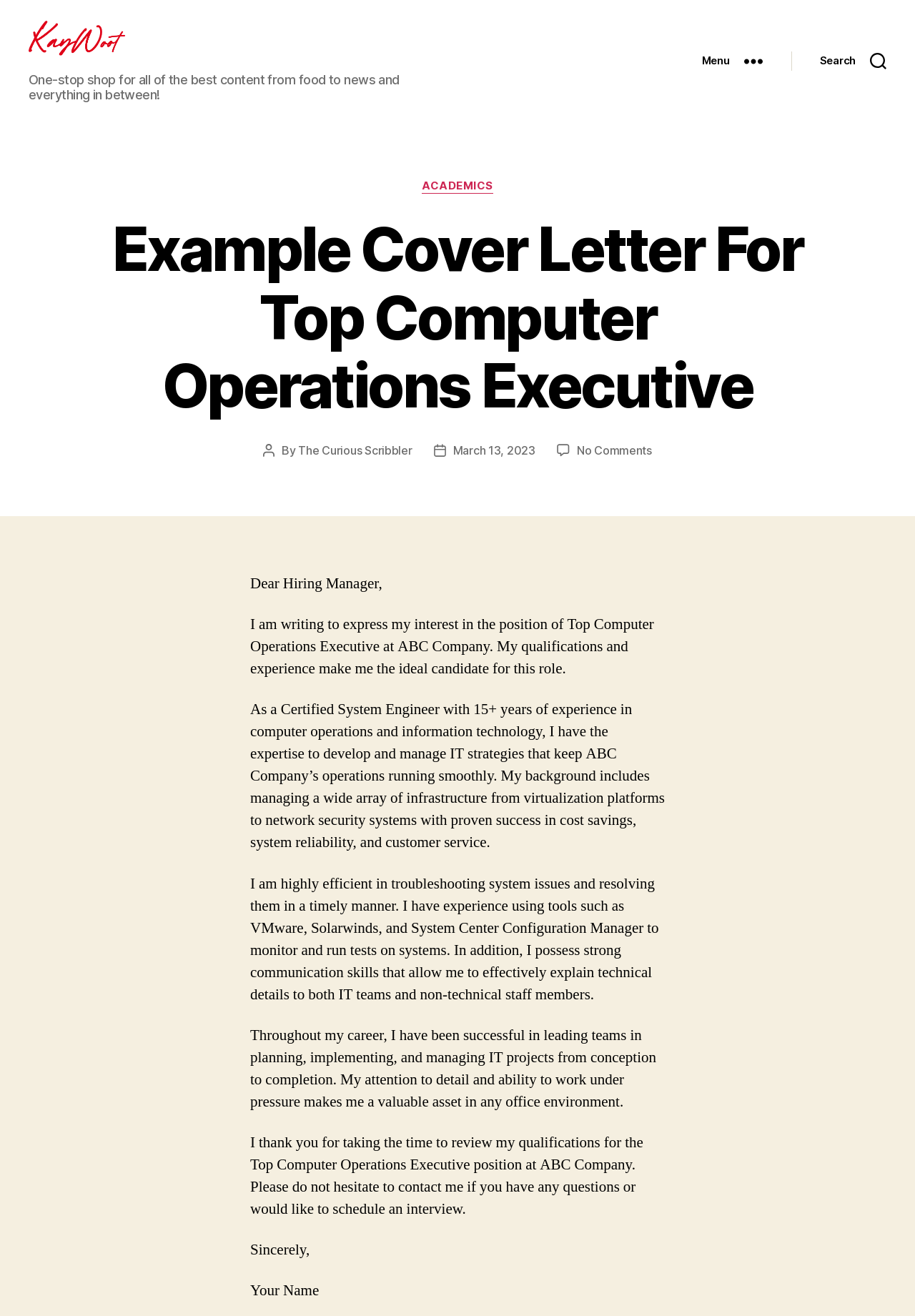Please study the image and answer the question comprehensively:
What is the author of the post?

I found the author's name by looking at the text 'Post author' followed by 'By' and then the link 'The Curious Scribbler'.